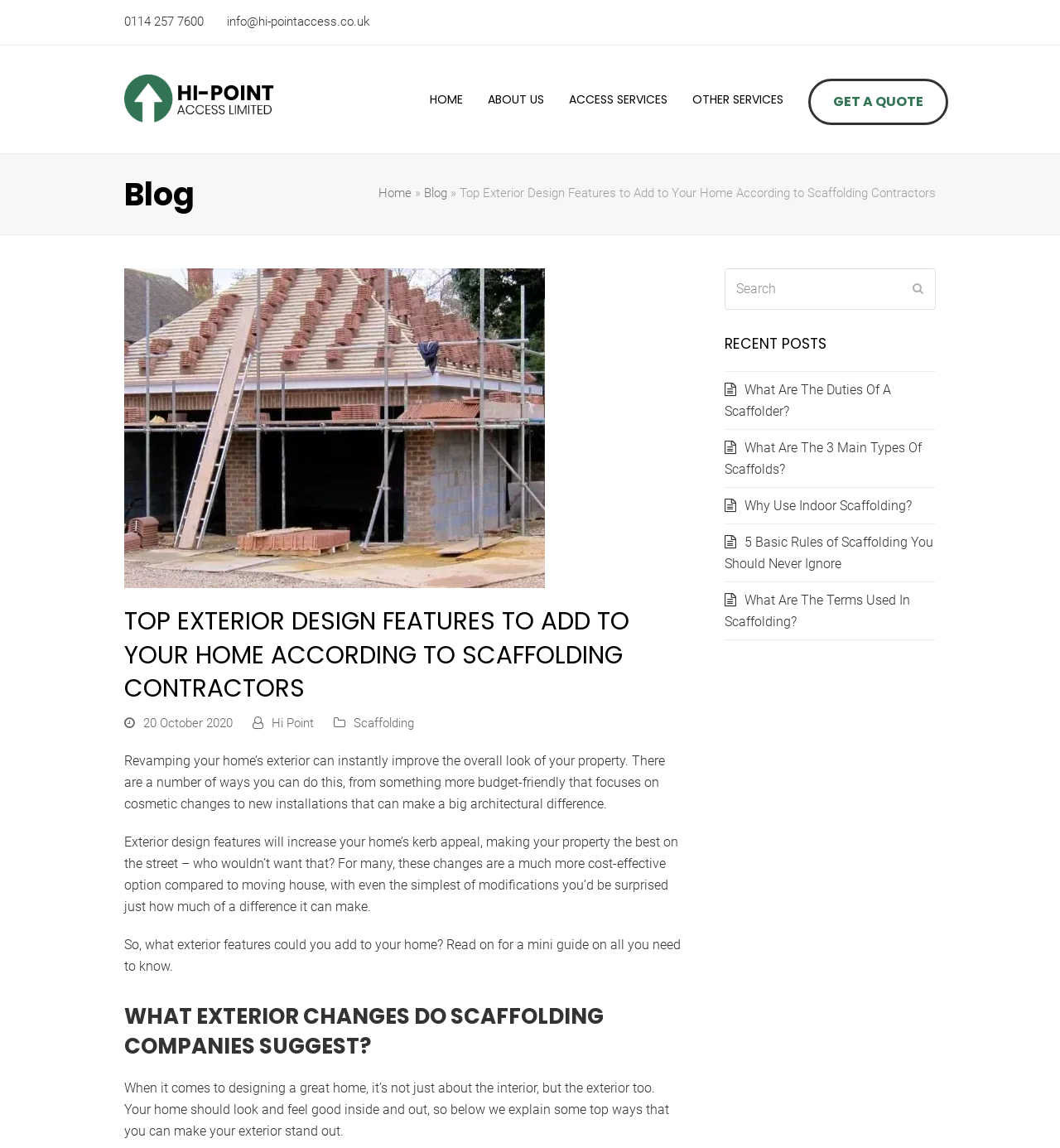Can you specify the bounding box coordinates for the region that should be clicked to fulfill this instruction: "View the 'RECENT POSTS'".

[0.684, 0.291, 0.78, 0.308]